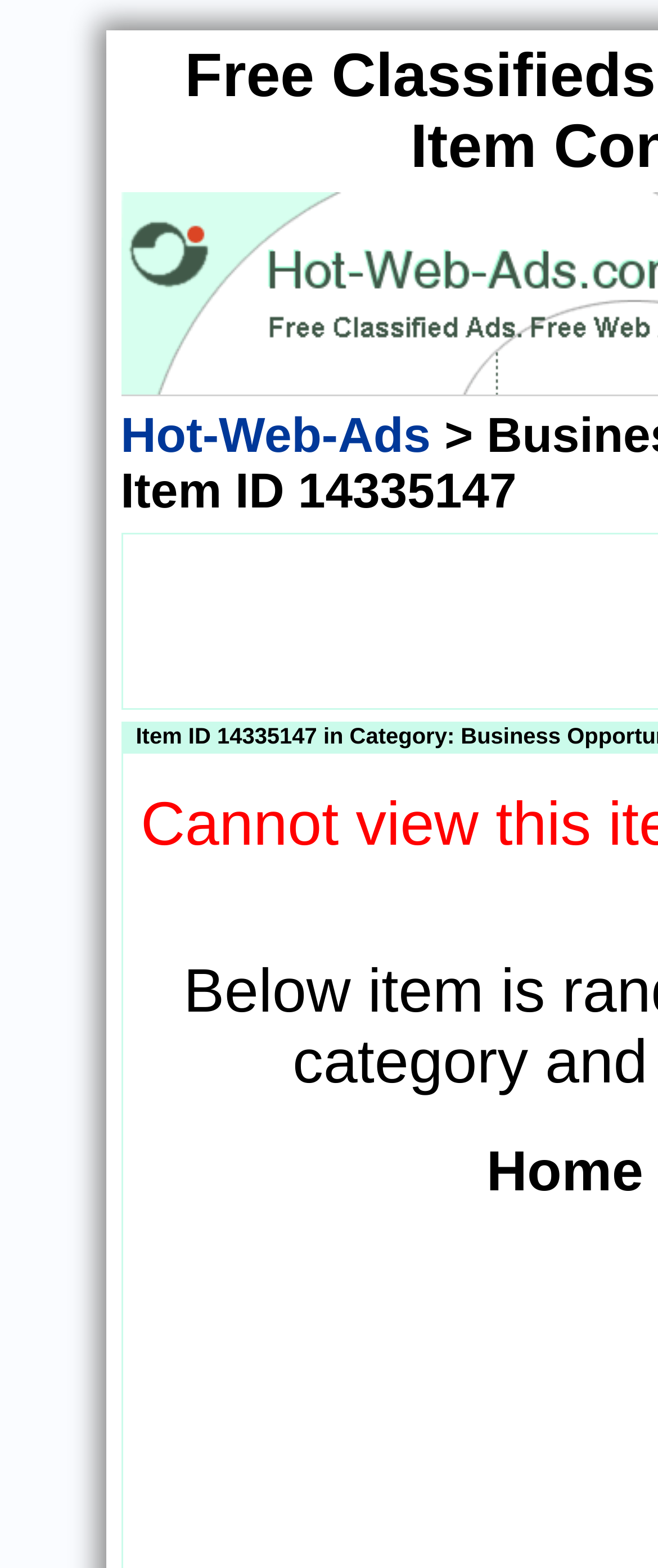Identify and provide the bounding box coordinates of the UI element described: "Hot-Web-Ads". The coordinates should be formatted as [left, top, right, bottom], with each number being a float between 0 and 1.

[0.183, 0.187, 0.356, 0.2]